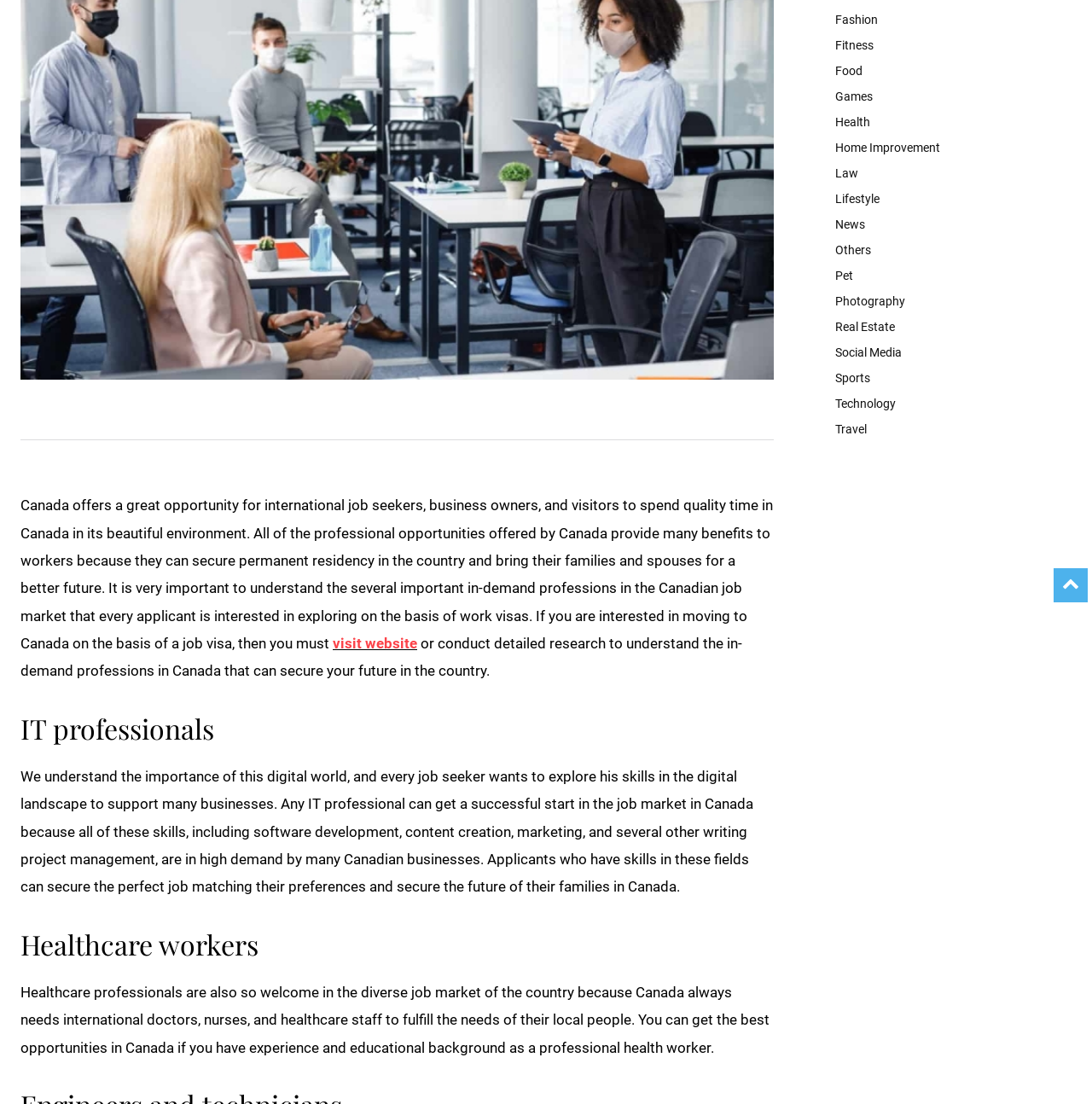Please determine the bounding box coordinates for the UI element described as: "Real Estate".

[0.756, 0.285, 0.981, 0.308]